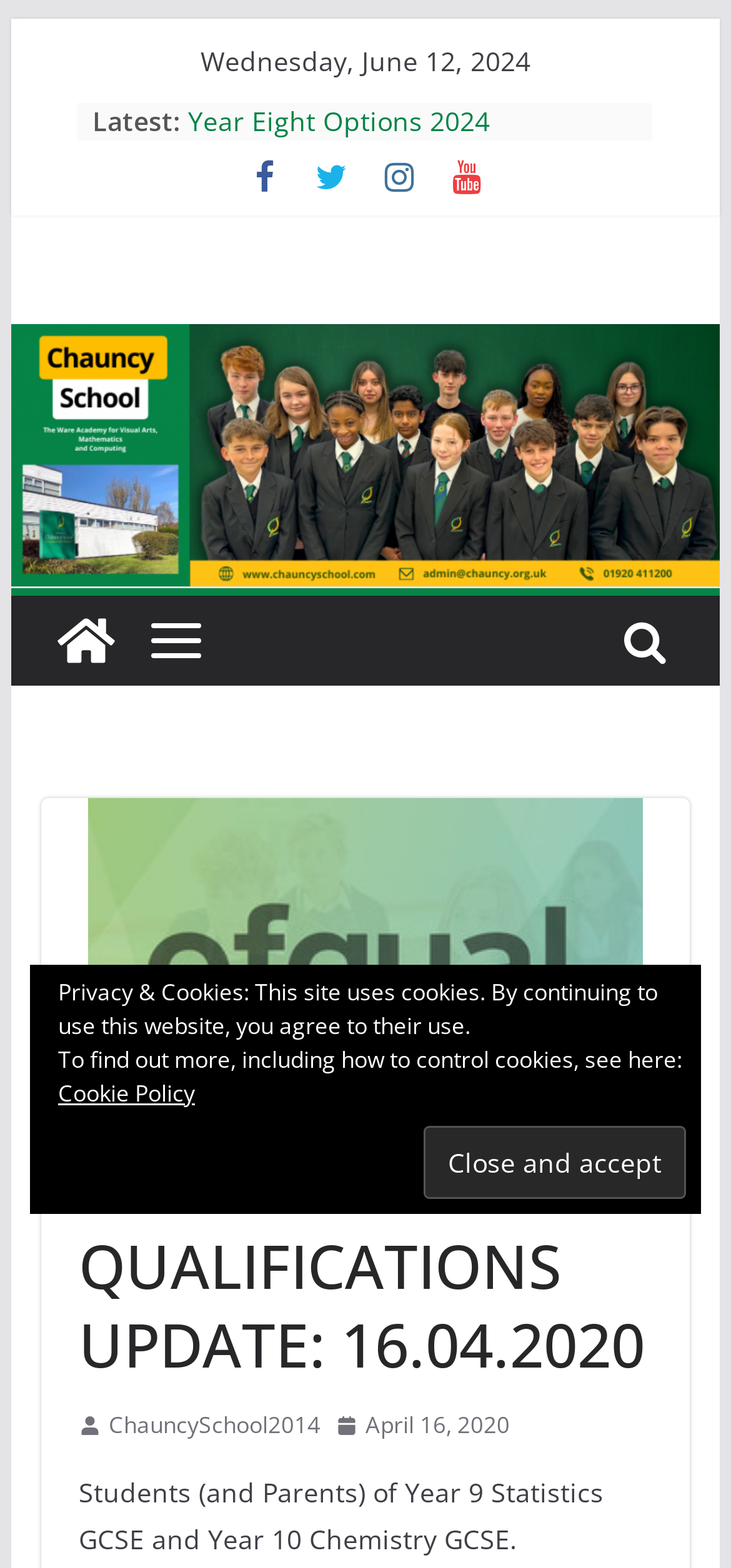Determine the bounding box coordinates for the area you should click to complete the following instruction: "View the 'QUALIFICATIONS UPDATE: 16.04.2020' article".

[0.107, 0.783, 0.893, 0.882]